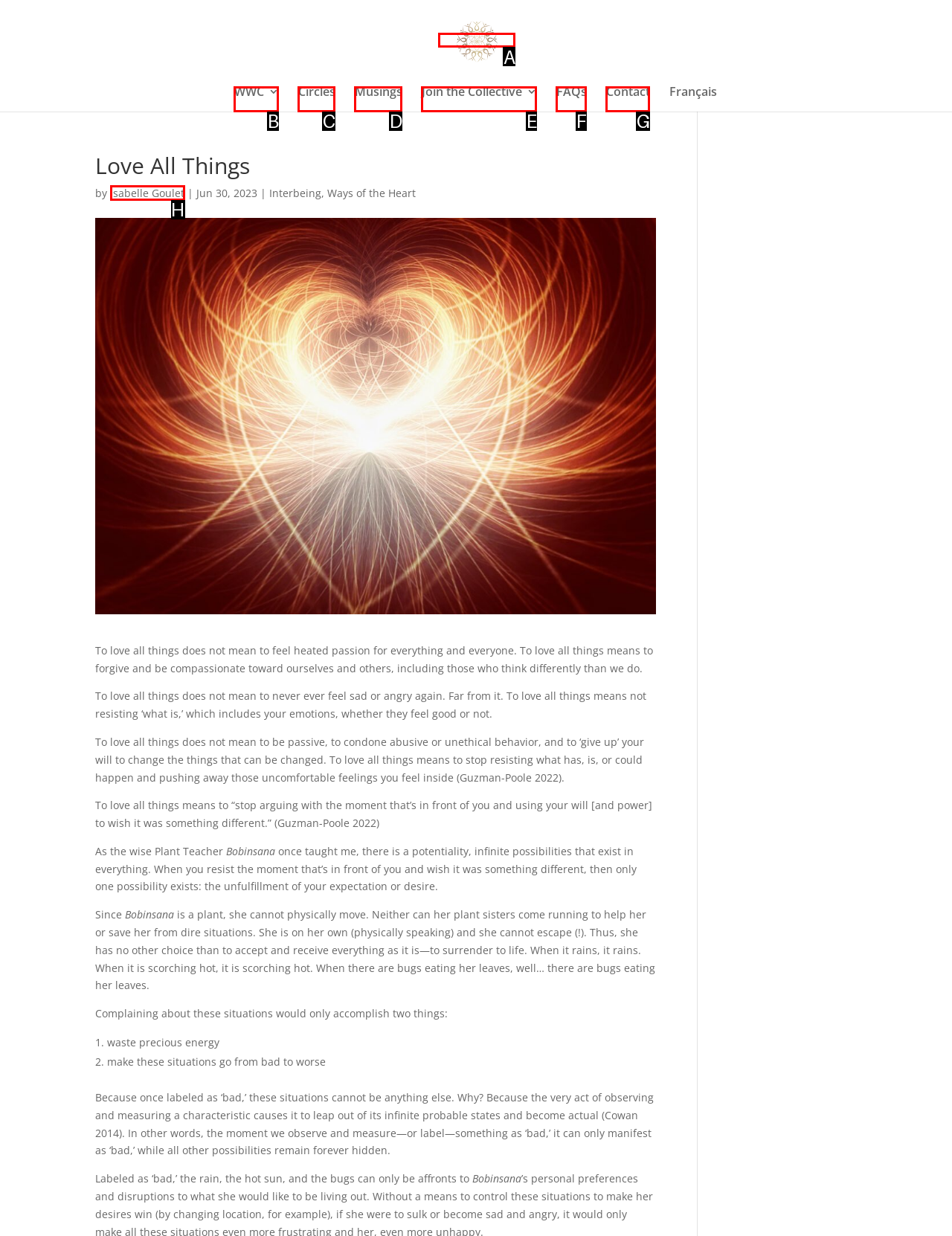Tell me which option I should click to complete the following task: Read Isabelle Goulet's article Answer with the option's letter from the given choices directly.

H